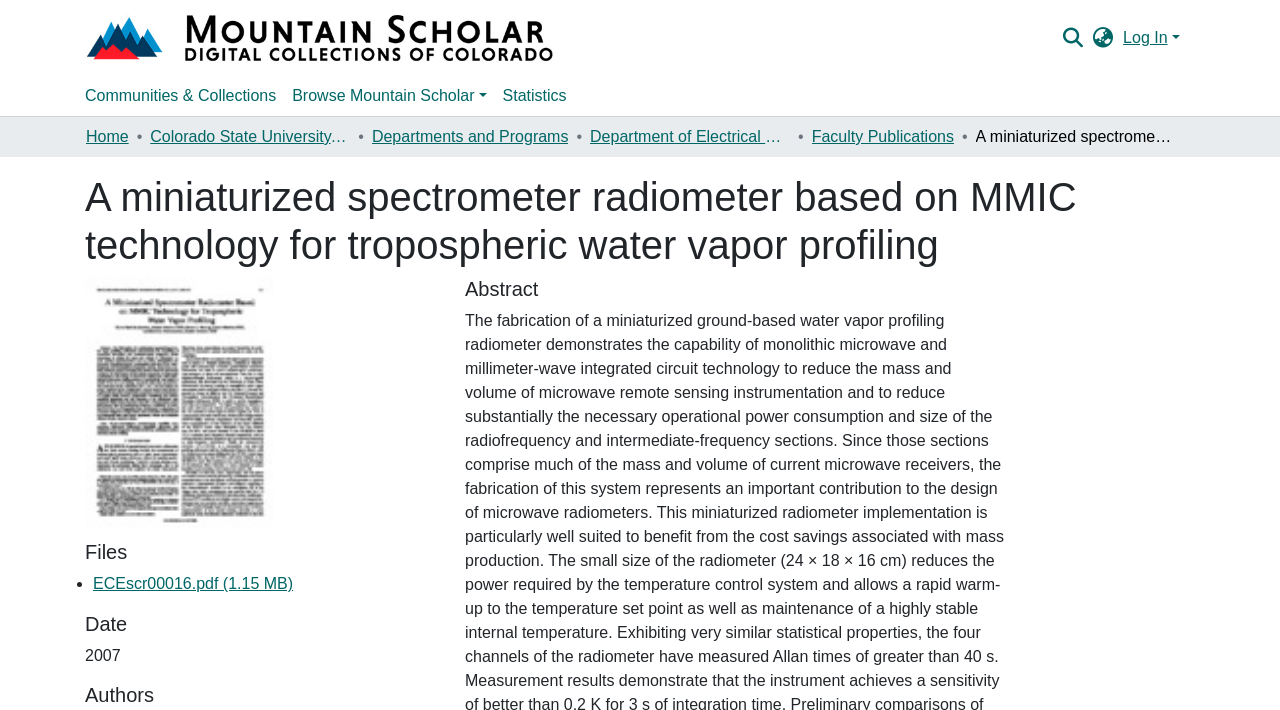Using the description "aria-label="Language switch" title="Language switch"", predict the bounding box of the relevant HTML element.

[0.852, 0.037, 0.872, 0.07]